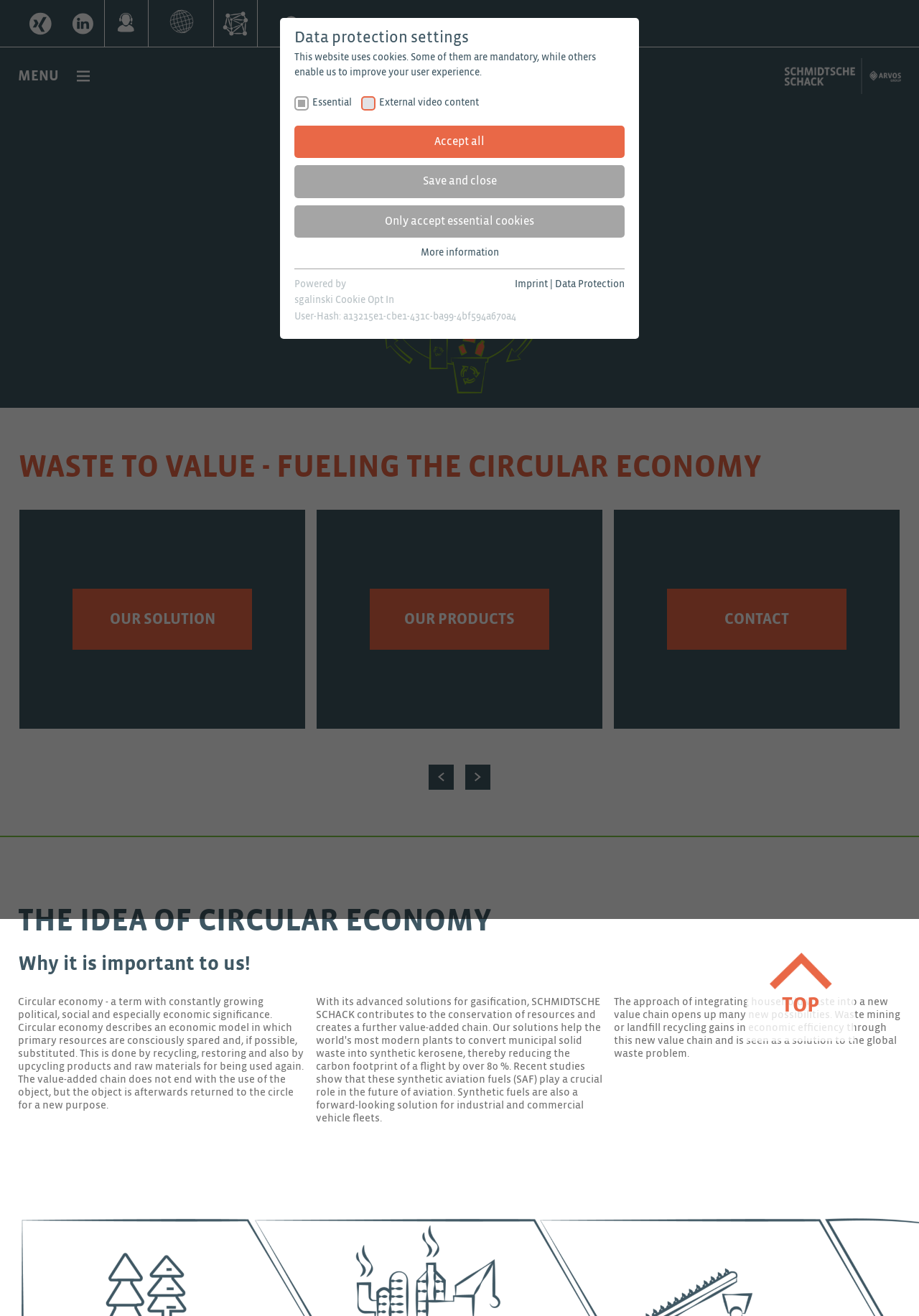What is the main heading displayed on the webpage? Please provide the text.

WASTE TO VALUE - FUELING THE CIRCULAR ECONOMY